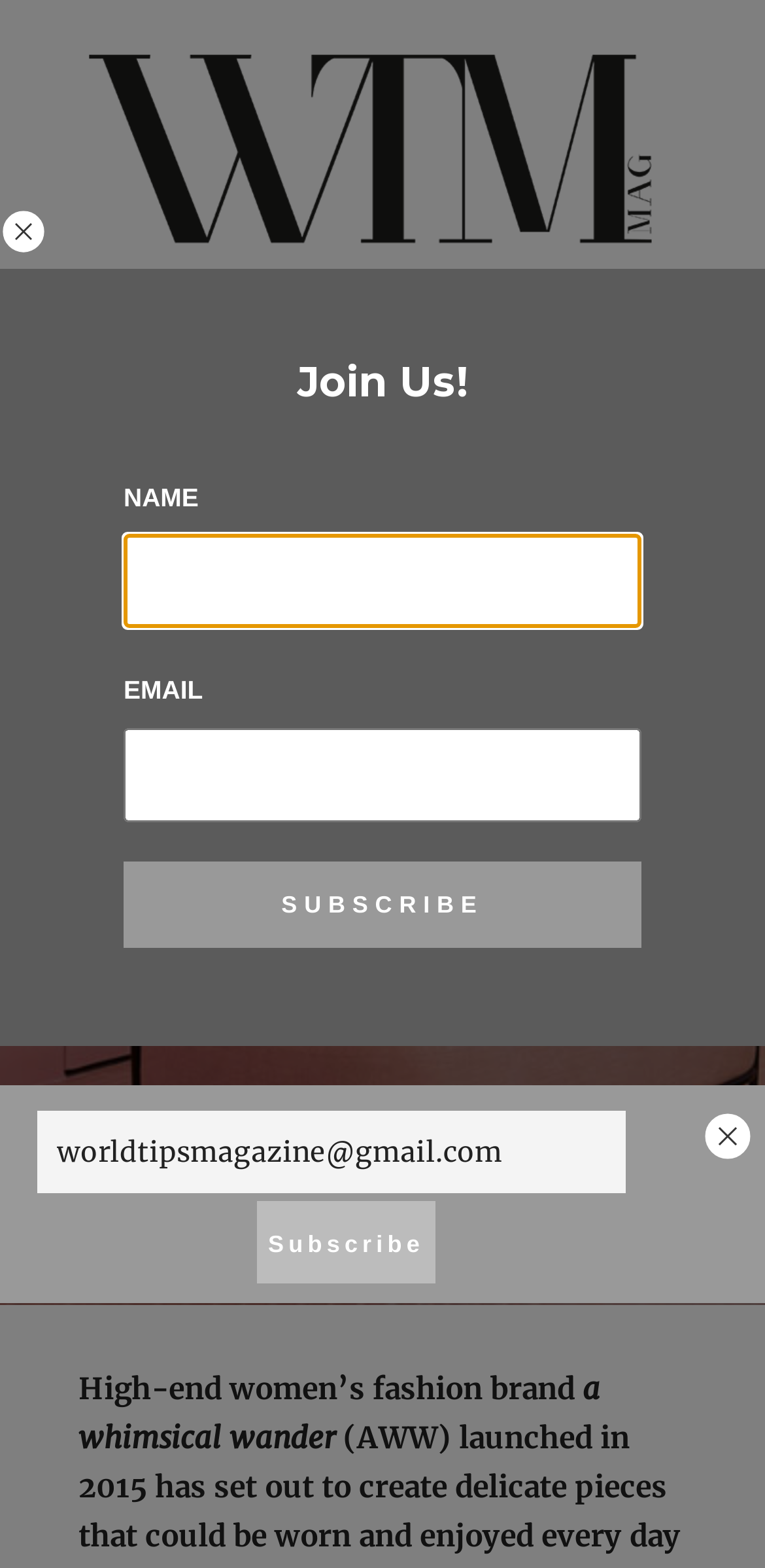Please specify the bounding box coordinates in the format (top-left x, top-left y, bottom-right x, bottom-right y), with all values as floating point numbers between 0 and 1. Identify the bounding box of the UI element described by: parent_node: Join Us! title="Close"

[0.0, 0.143, 0.062, 0.166]